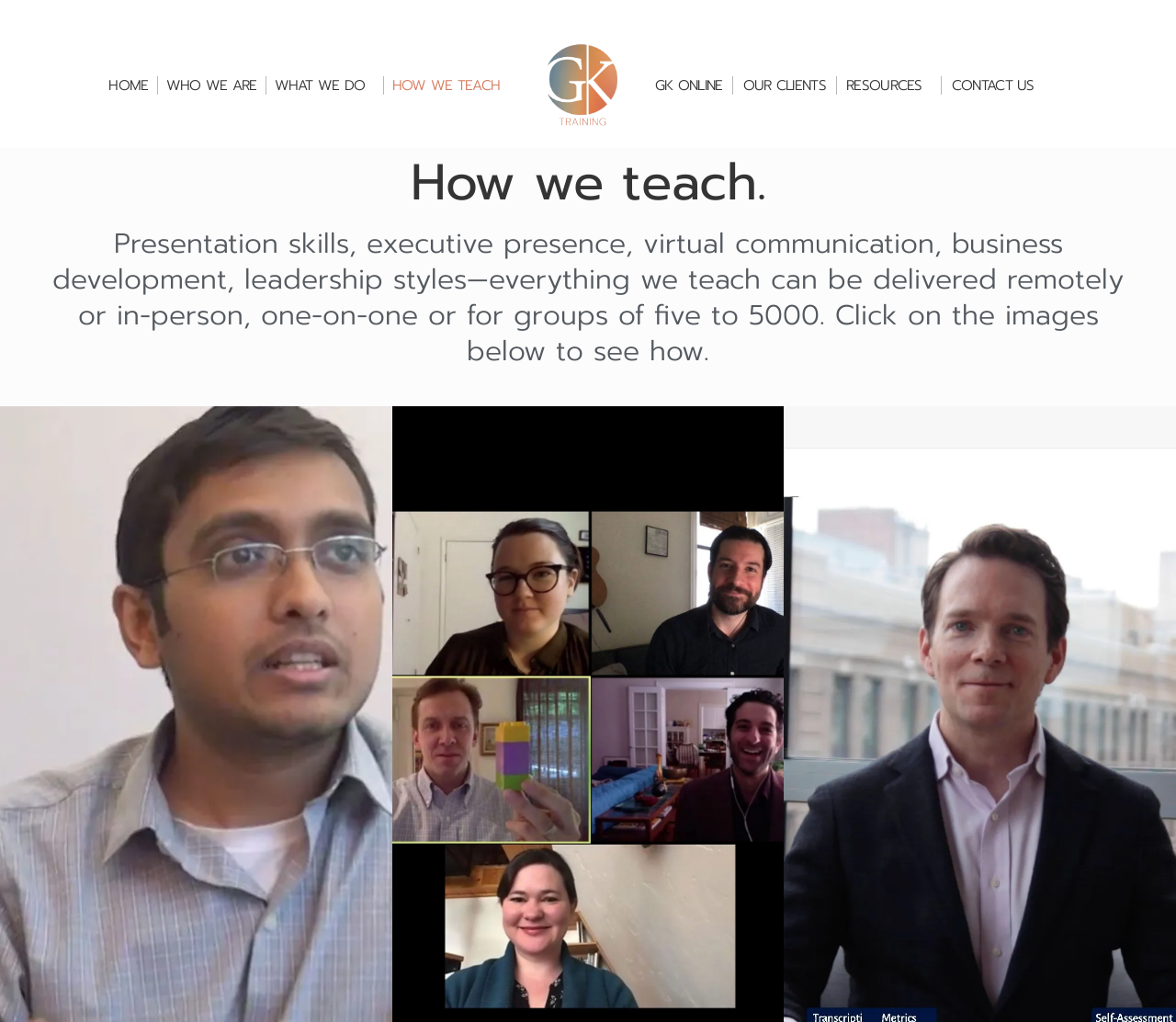Can you specify the bounding box coordinates of the area that needs to be clicked to fulfill the following instruction: "Go to the HOW WE TEACH page"?

[0.326, 0.063, 0.44, 0.104]